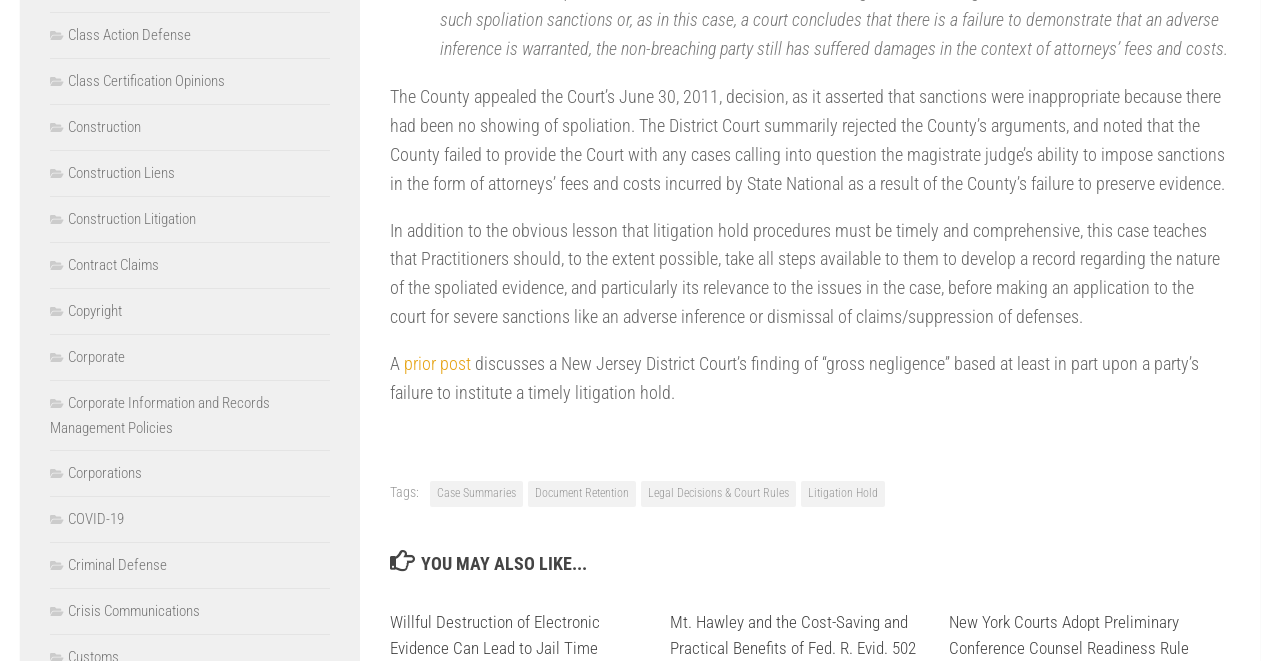Please answer the following question using a single word or phrase: 
What are the categories of legal topics on this webpage?

Case Summaries, Document Retention, etc.